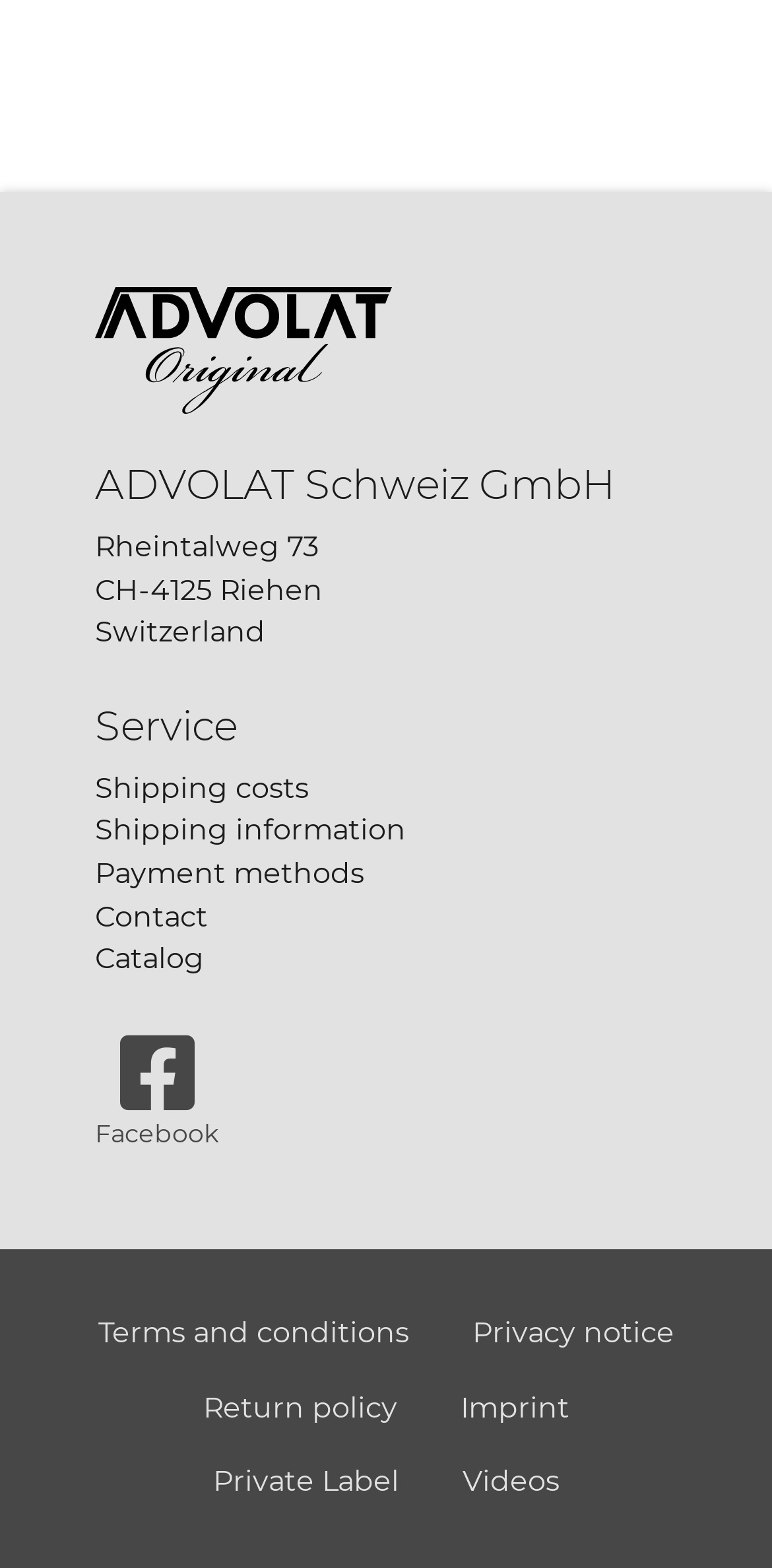What is the address of the company?
Relying on the image, give a concise answer in one word or a brief phrase.

Rheintalweg 73, CH-4125 Riehen, Switzerland